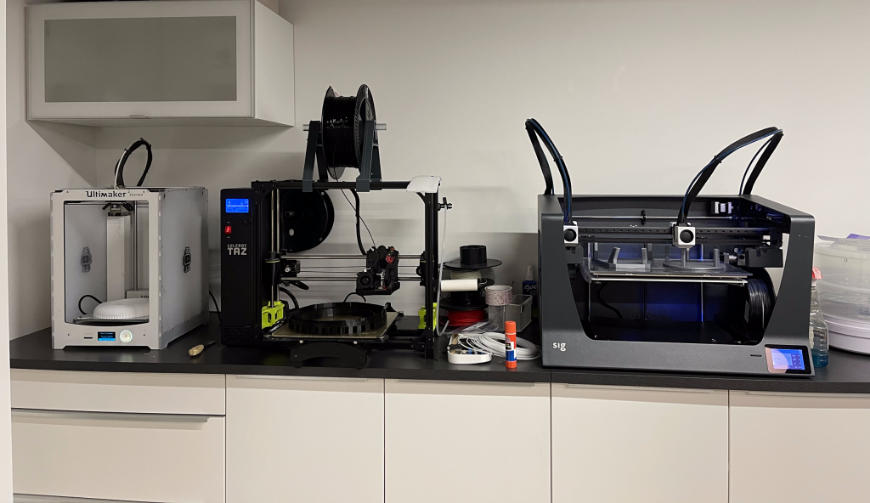How many 3D printers are in the image?
Look at the image and provide a short answer using one word or a phrase.

Three